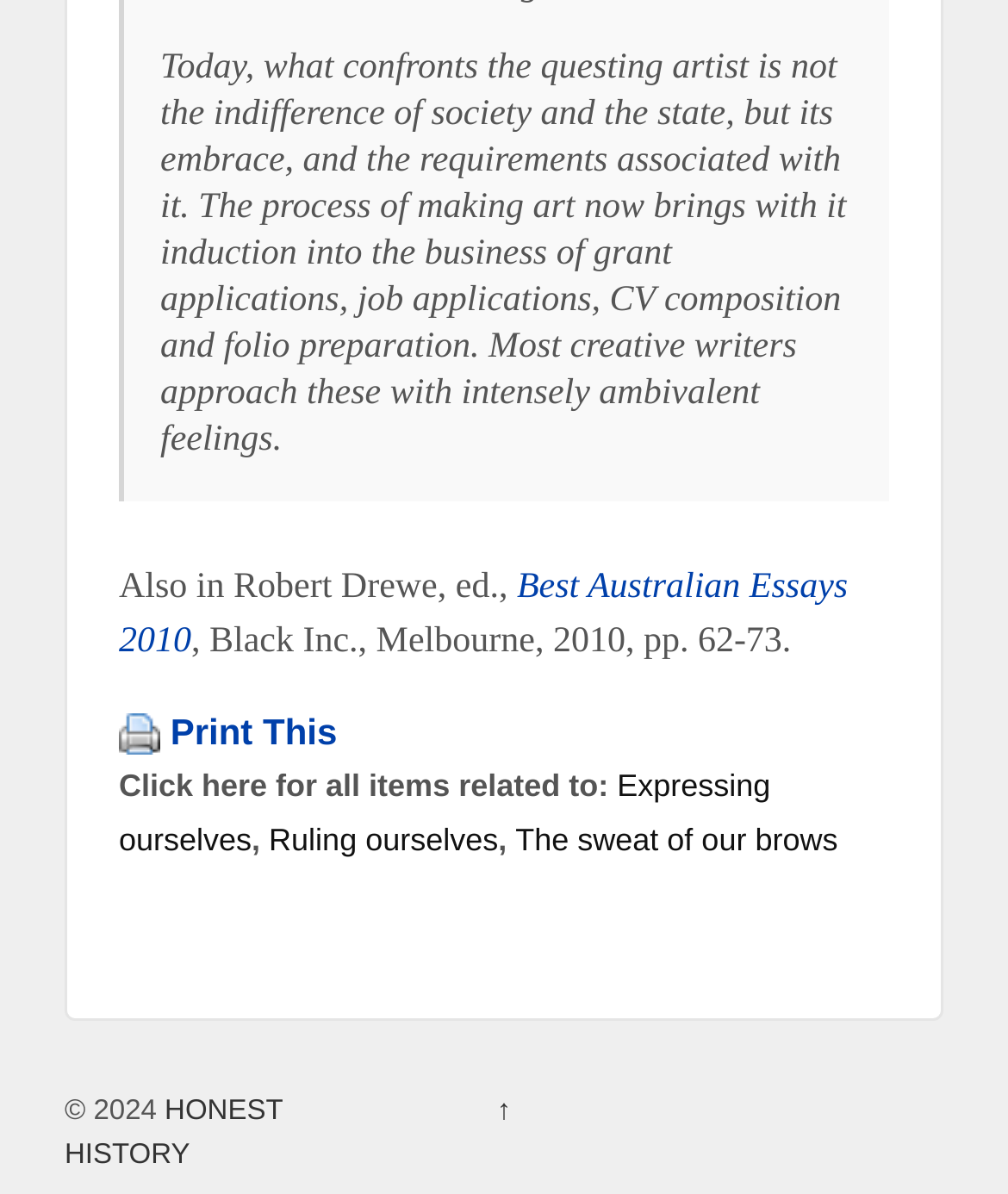Pinpoint the bounding box coordinates of the element that must be clicked to accomplish the following instruction: "Read Best Australian Essays 2010". The coordinates should be in the format of four float numbers between 0 and 1, i.e., [left, top, right, bottom].

[0.118, 0.476, 0.841, 0.554]